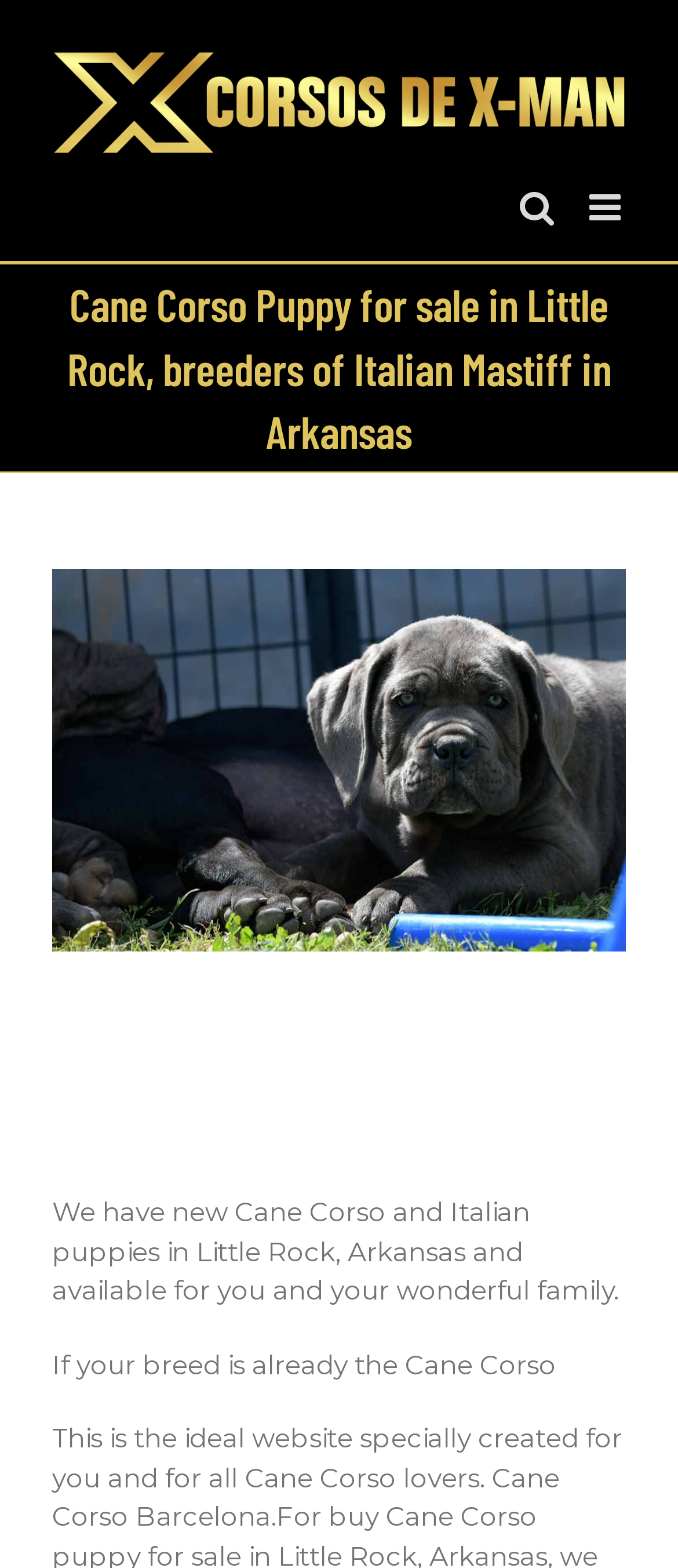Where are the puppies located?
Answer the question with a detailed and thorough explanation.

The webpage mentions 'Little Rock, Arkansas' as the location where the puppies are available, which can be inferred from the StaticText element with the text 'We have new Cane Corso and Italian puppies in Little Rock, Arkansas and available for you and your wonderful family.'.